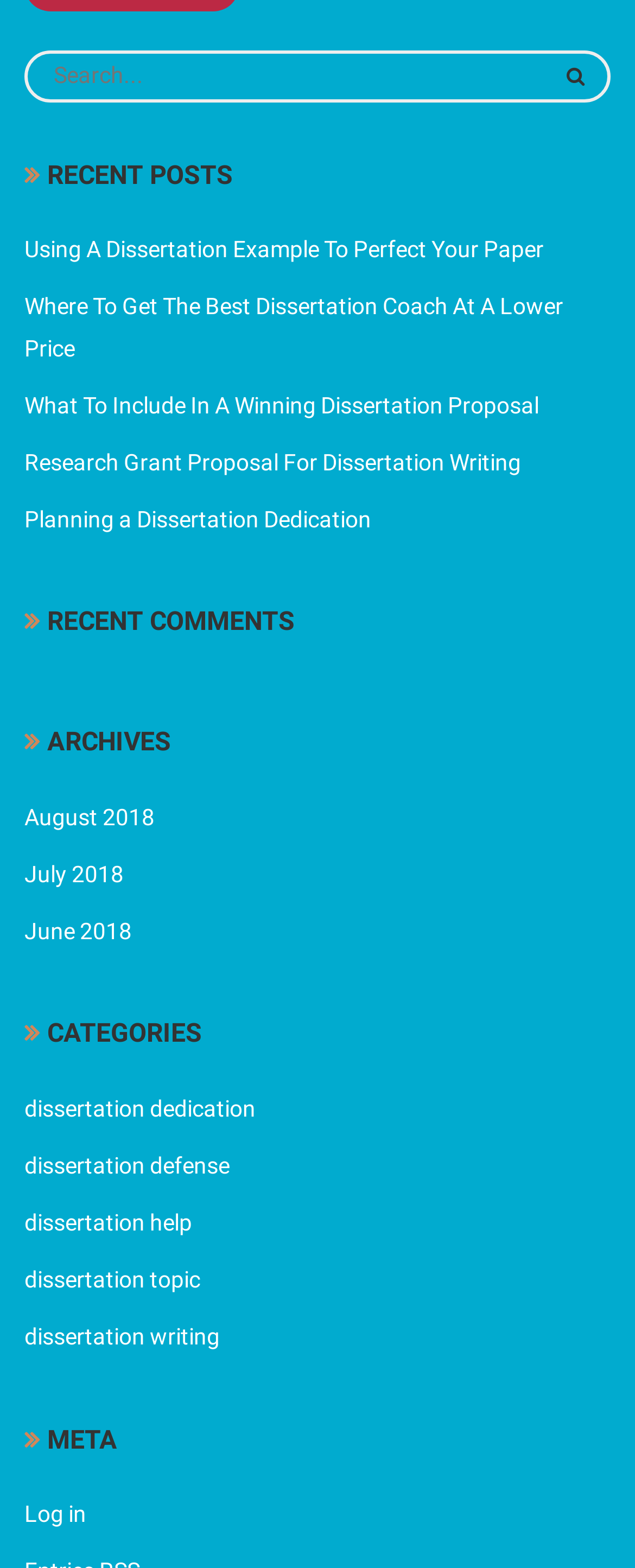Indicate the bounding box coordinates of the clickable region to achieve the following instruction: "Click on Business-Verification."

None